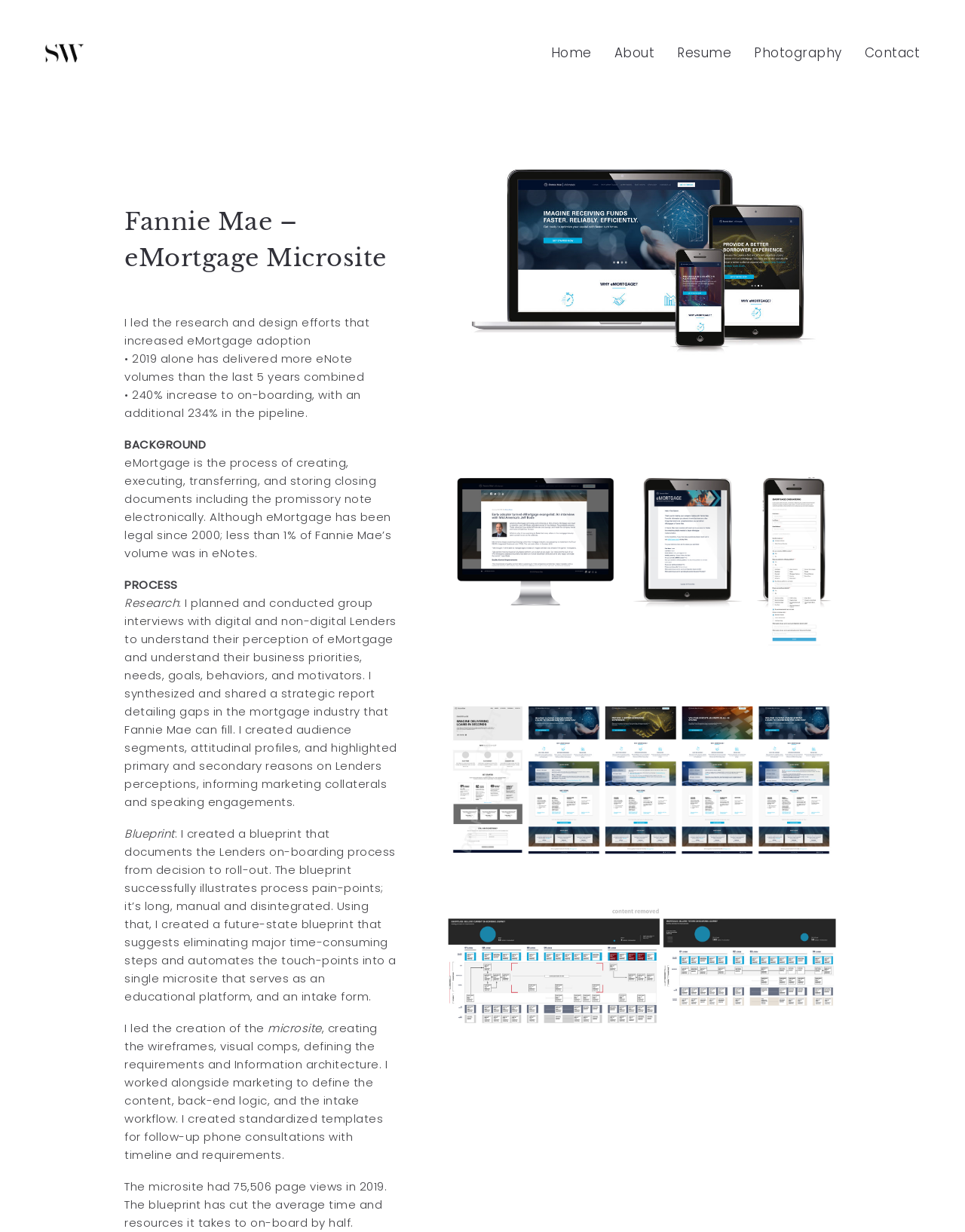Identify the bounding box for the UI element that is described as follows: "name="s" placeholder="Type and Hit Enter"".

[0.031, 0.024, 0.242, 0.049]